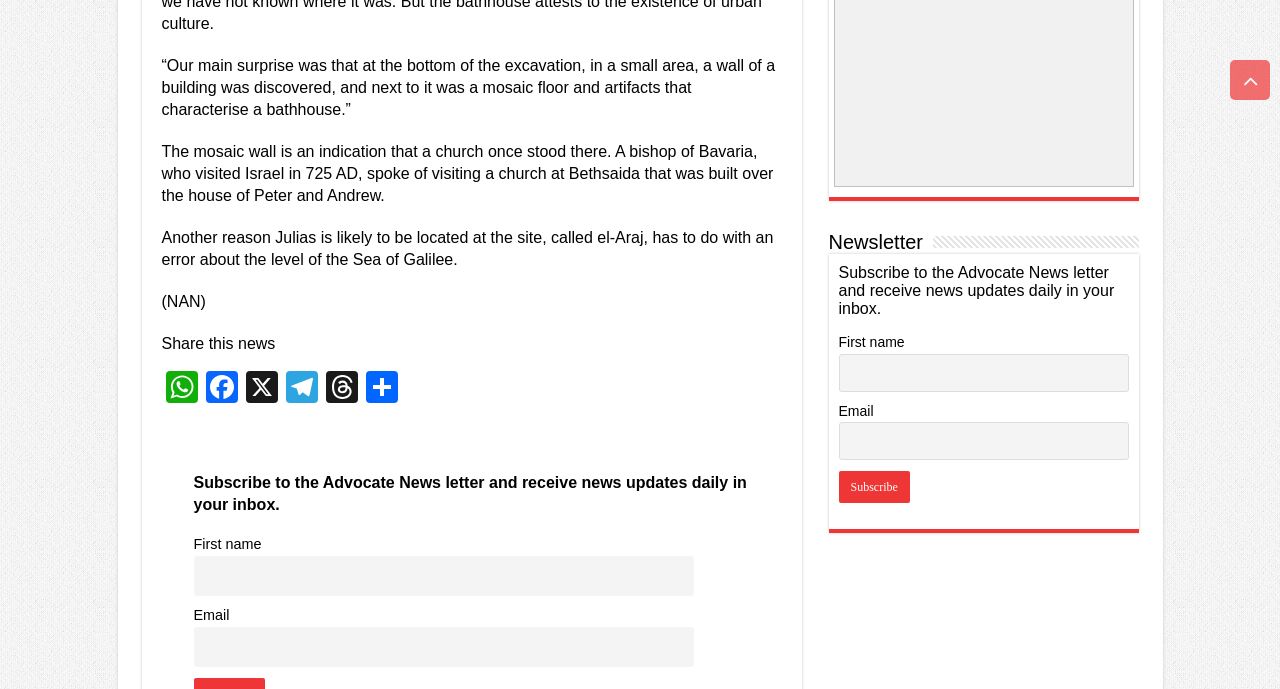Utilize the details in the image to give a detailed response to the question: What social media platforms can the article be shared on?

The article provides links to share the content on various social media platforms, including WhatsApp, Facebook, Telegram, and Threads, which are listed as separate links.